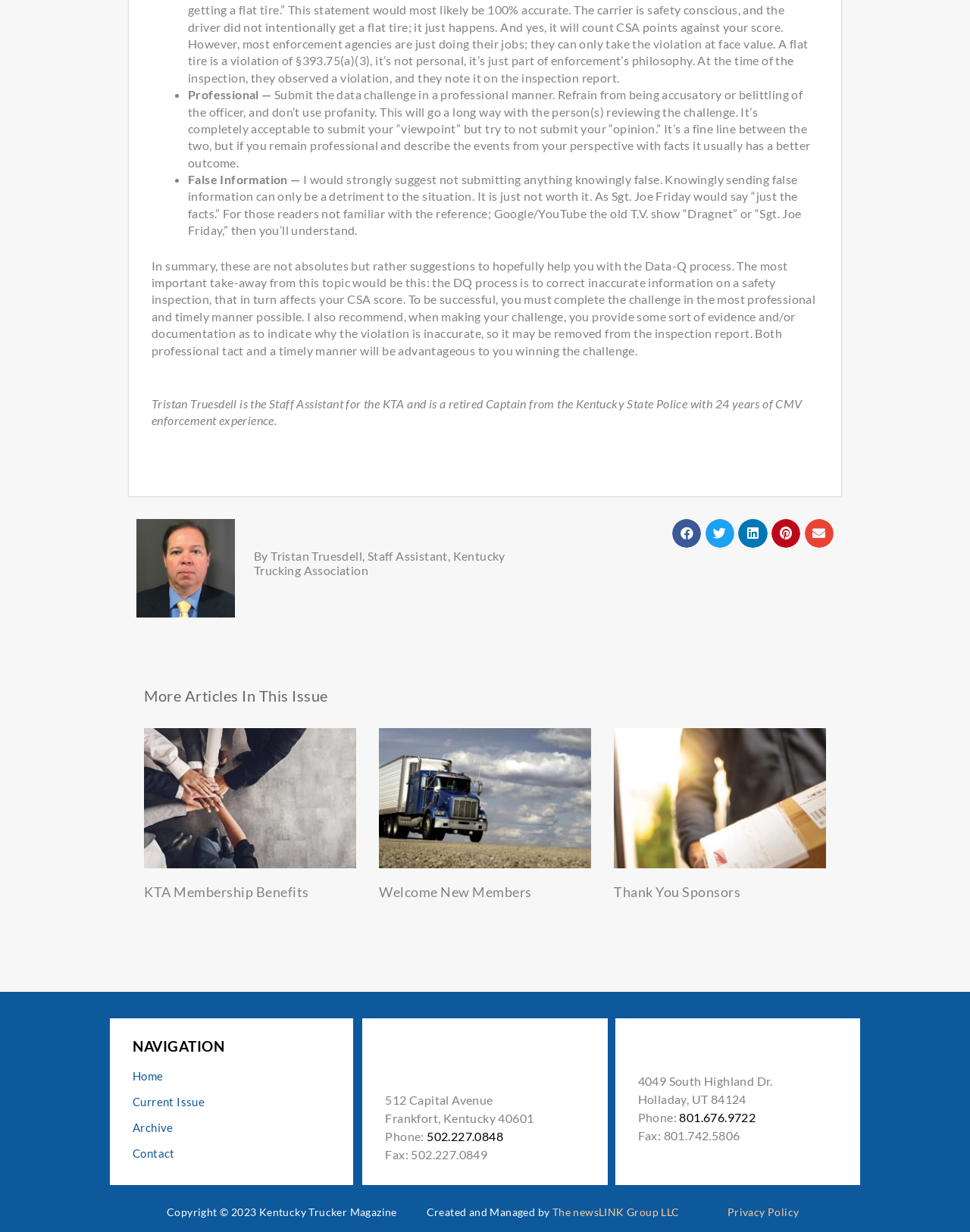Please locate the bounding box coordinates for the element that should be clicked to achieve the following instruction: "Share on facebook". Ensure the coordinates are given as four float numbers between 0 and 1, i.e., [left, top, right, bottom].

[0.693, 0.421, 0.723, 0.445]